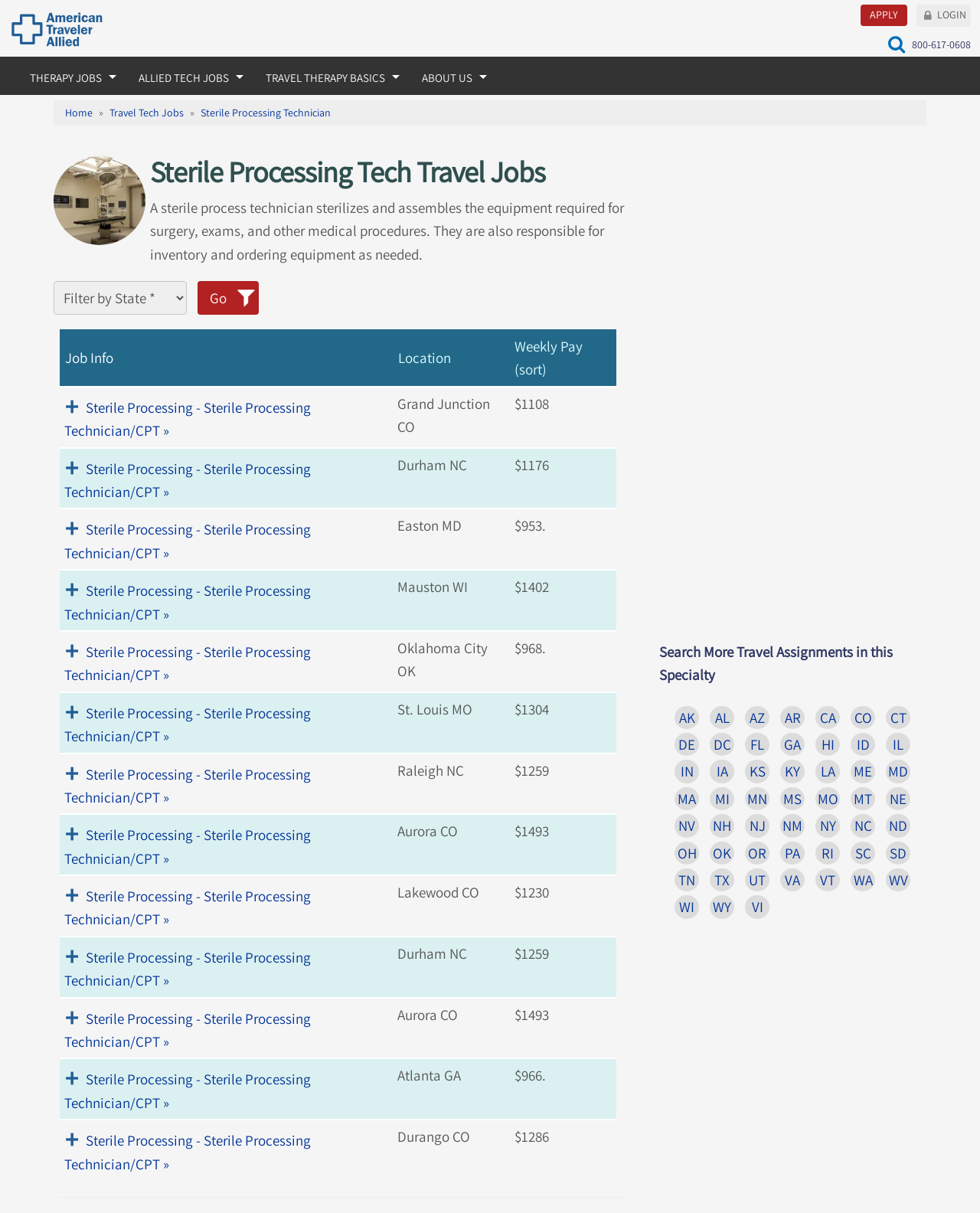What is the job title of the travel jobs listed?
Please answer the question as detailed as possible based on the image.

The job title can be found in the heading 'Sterile Processing Tech Travel Jobs' and also in the table column headers, specifically in the 'Job Info' column.